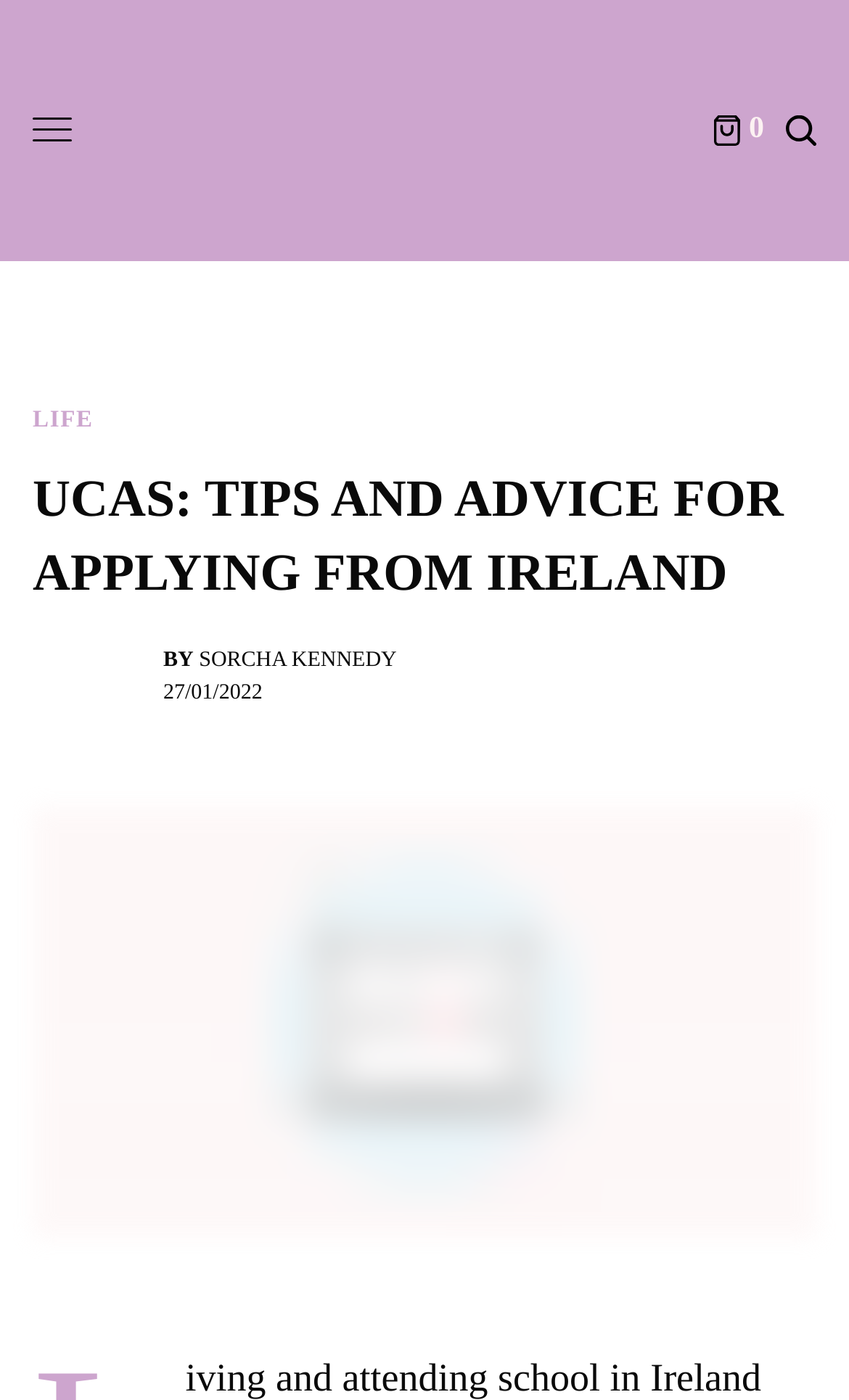Please answer the following question using a single word or phrase: 
What is the topic of the article?

UCAS application from Ireland